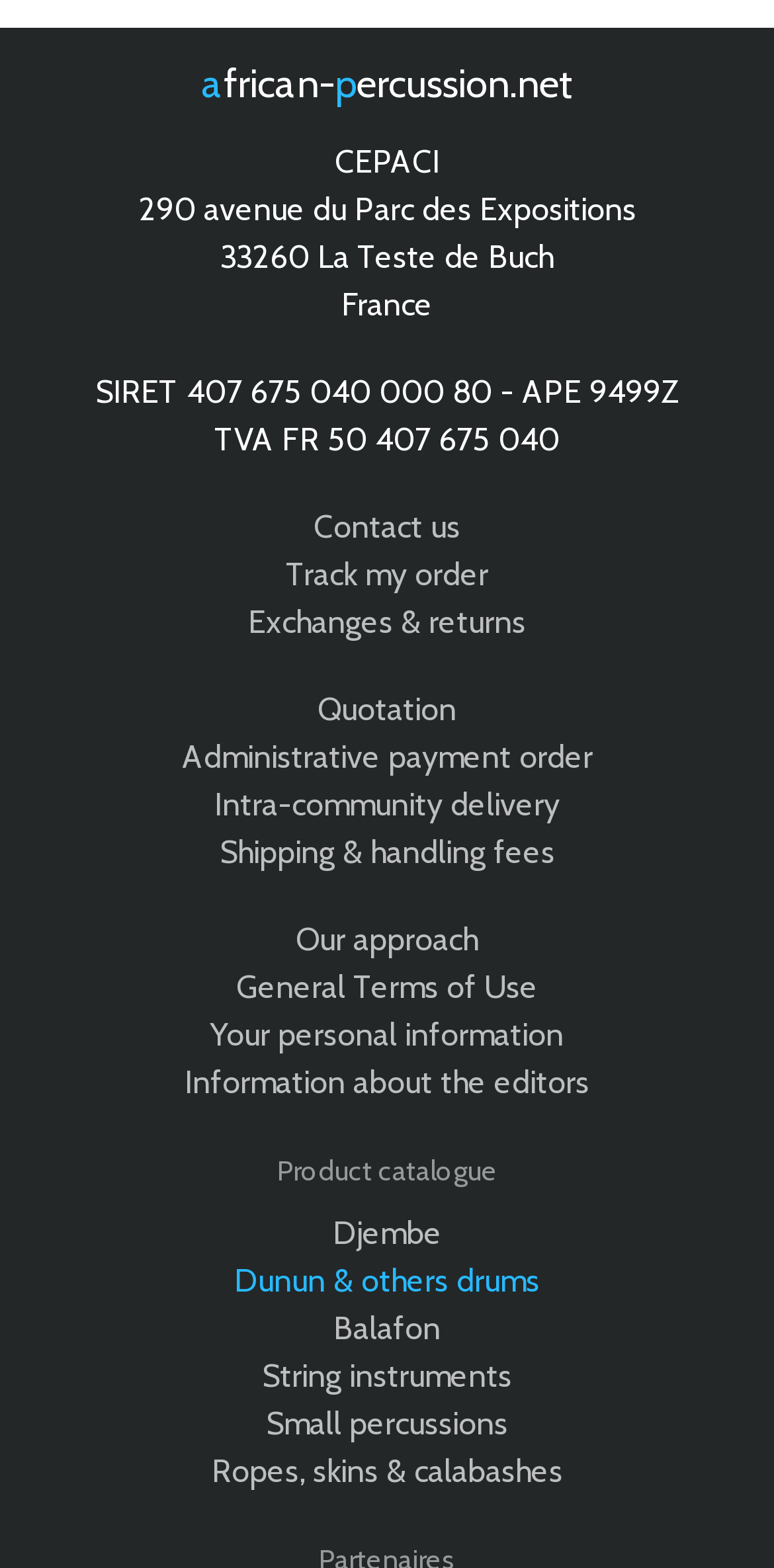Give a one-word or one-phrase response to the question: 
What is the purpose of the 'Quotation' link?

To request a quote